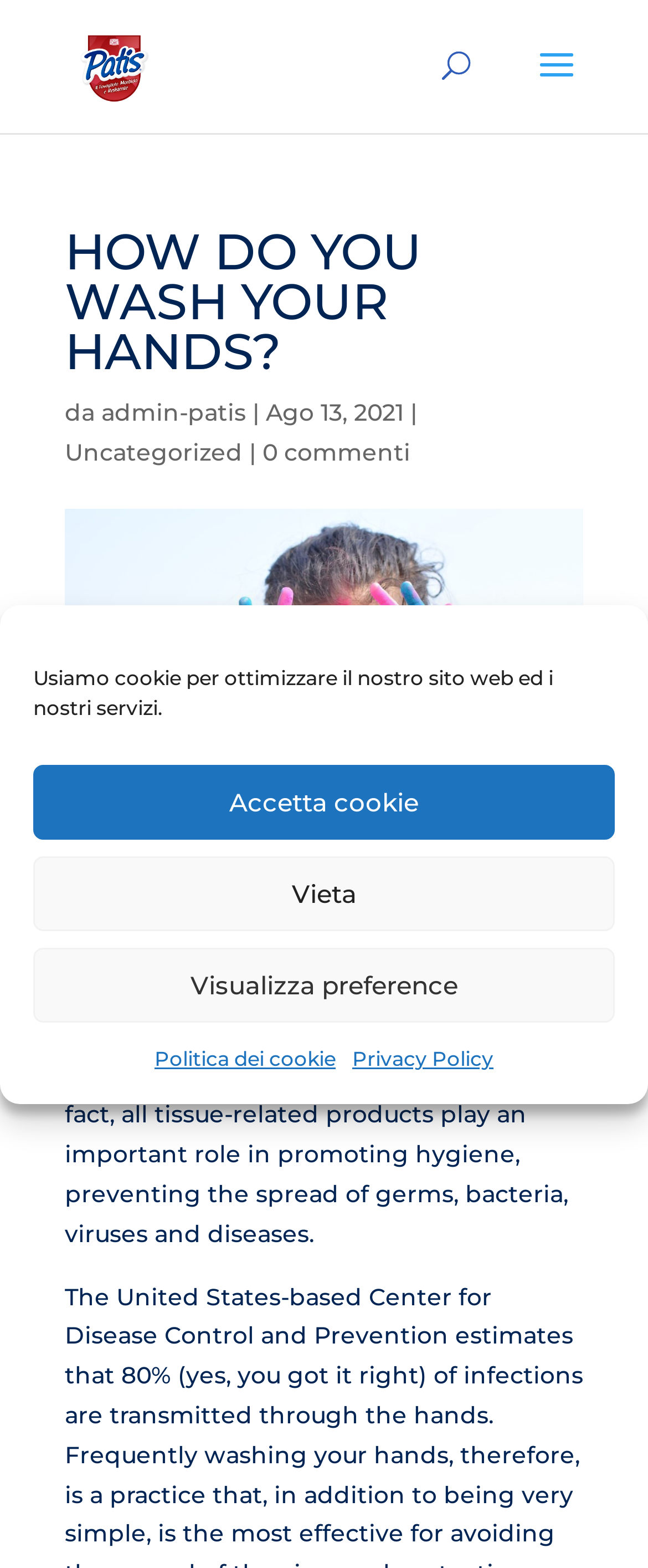Identify the bounding box coordinates of the section to be clicked to complete the task described by the following instruction: "click the website logo". The coordinates should be four float numbers between 0 and 1, formatted as [left, top, right, bottom].

[0.11, 0.02, 0.245, 0.065]